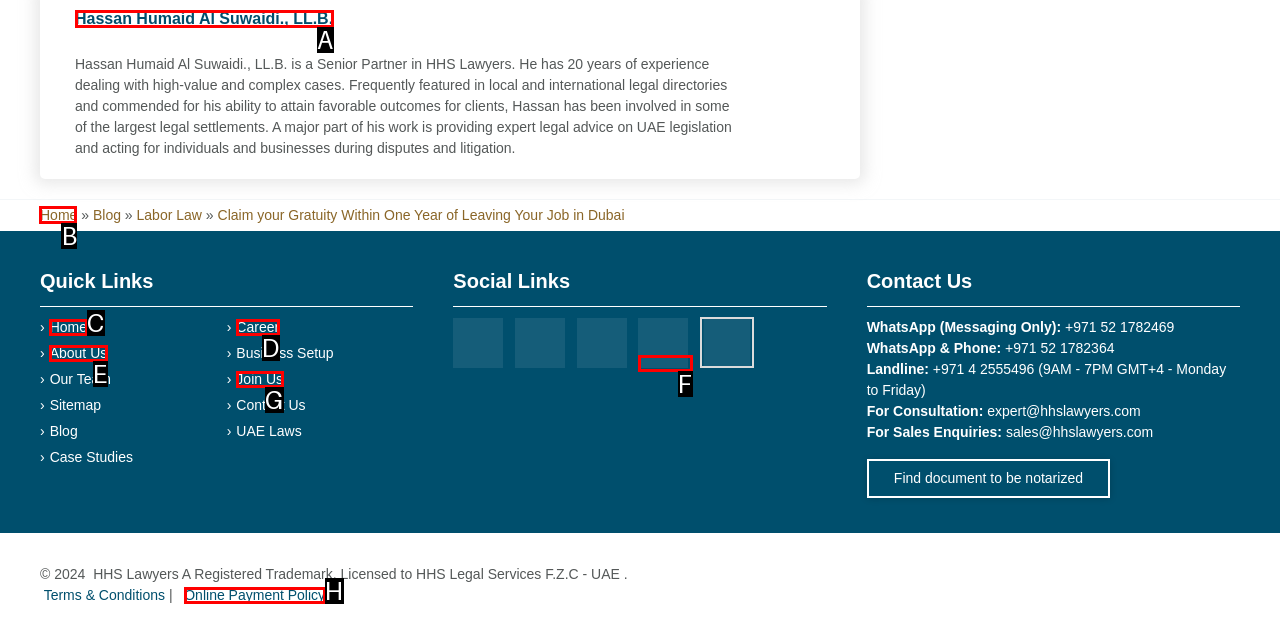Decide which HTML element to click to complete the task: Click on the 'HOME' link Provide the letter of the appropriate option.

None